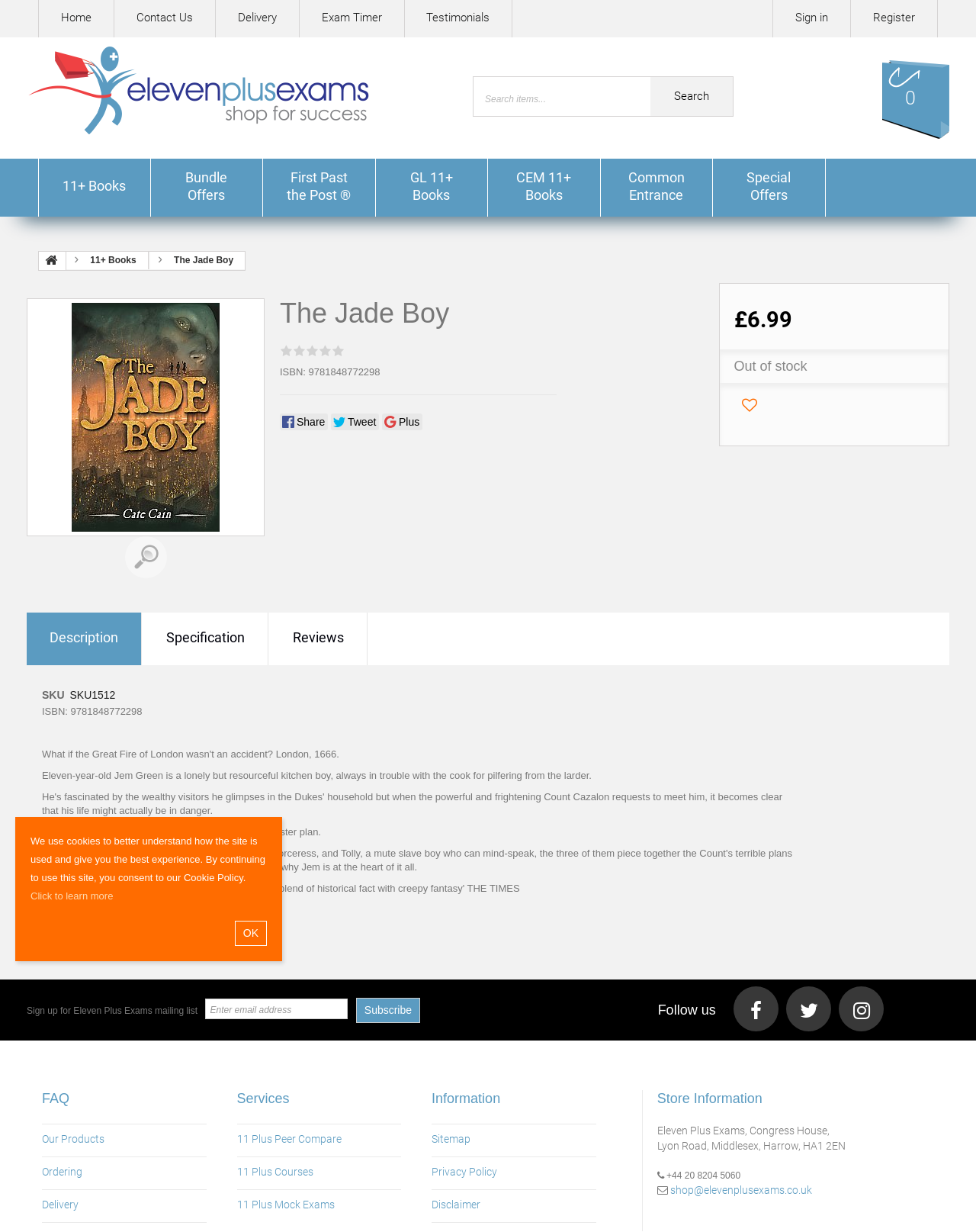Answer in one word or a short phrase: 
Is the book in stock?

No